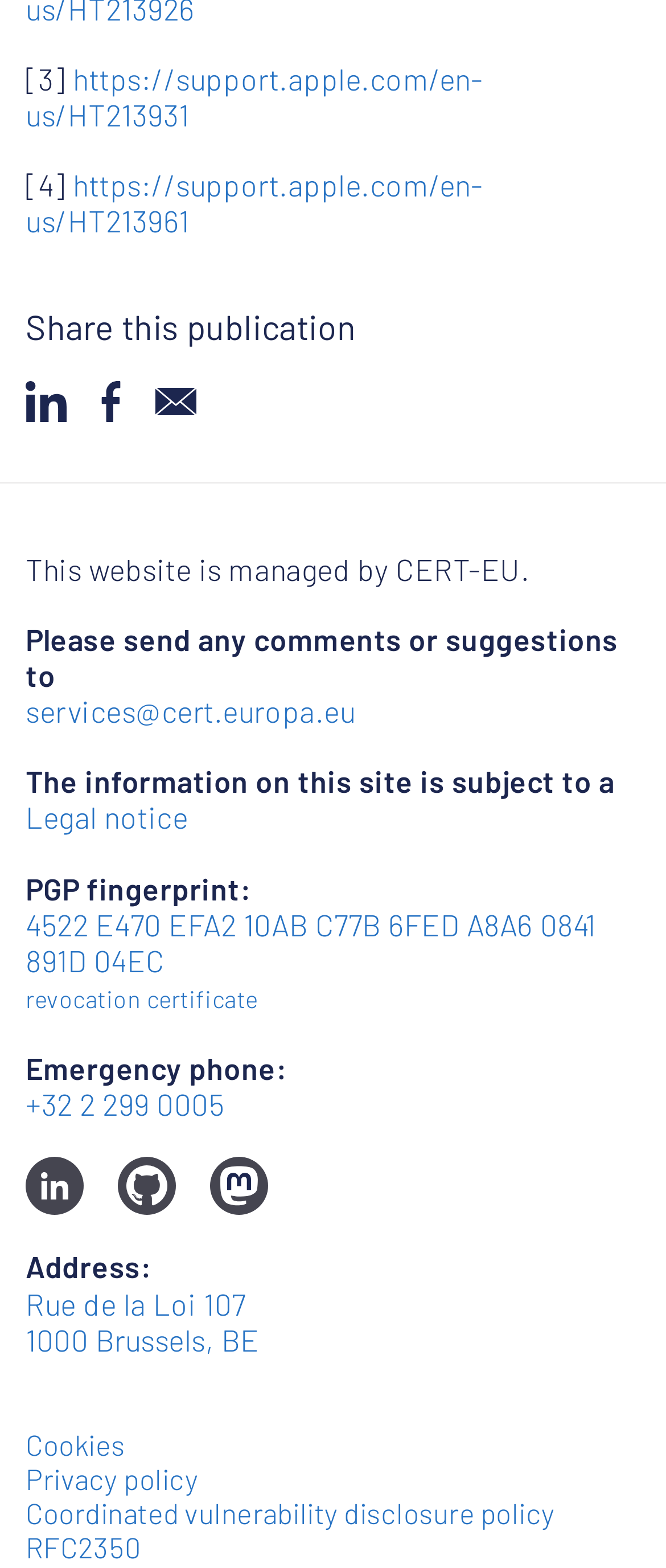What is the PGP fingerprint?
Answer the question with a single word or phrase by looking at the picture.

4522 E470 EFA2 10AB C77B 6FED A8A6 0841 891D 04EC